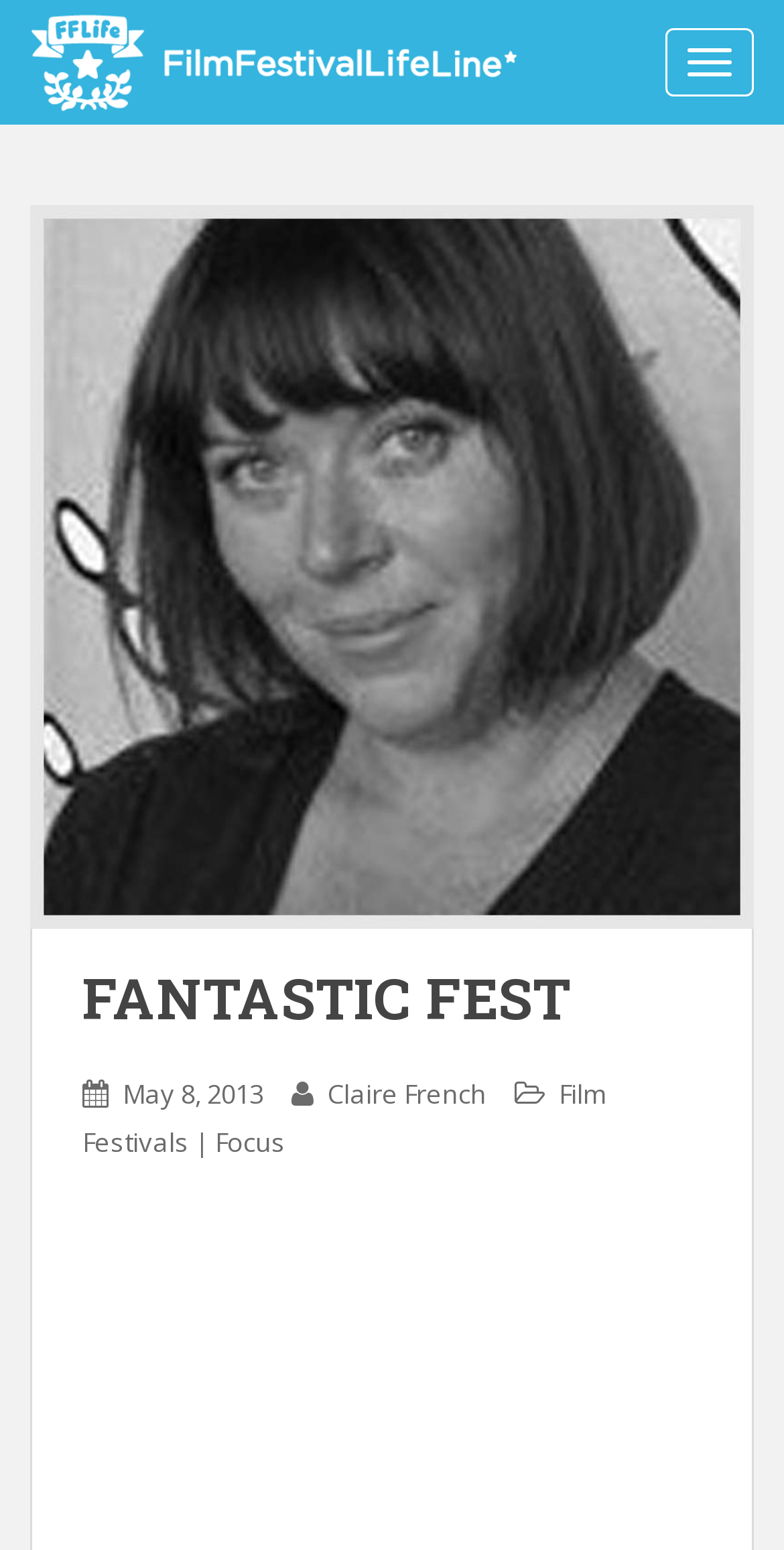What is the date mentioned on the webpage?
Answer the question using a single word or phrase, according to the image.

May 8, 2013